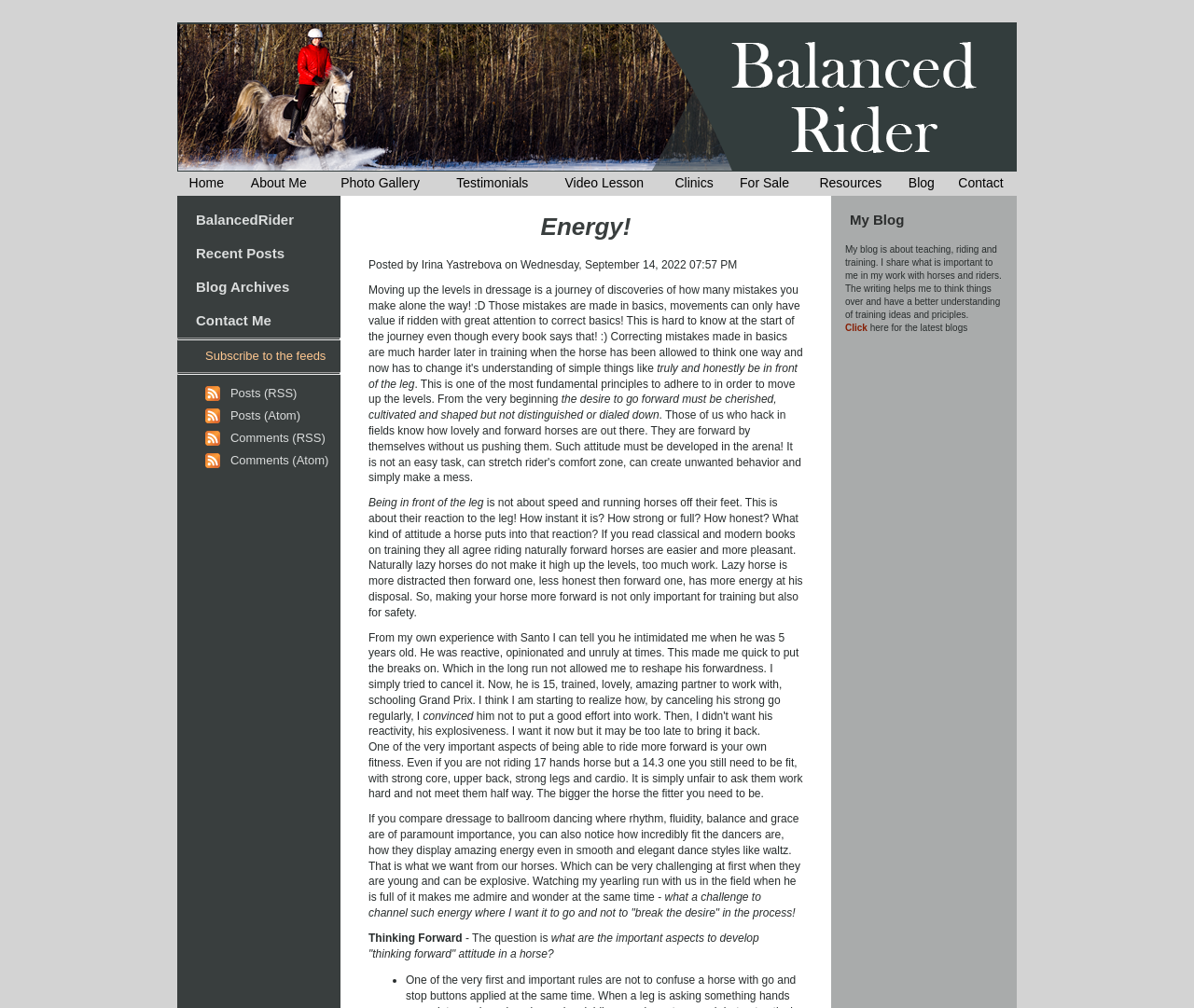Based on the image, give a detailed response to the question: What is the purpose of the 'Subscribe to the feeds' section?

The 'Subscribe to the feeds' section provides links to subscribe to RSS or Atom feeds, which allows users to stay updated with the latest posts or comments on the website.